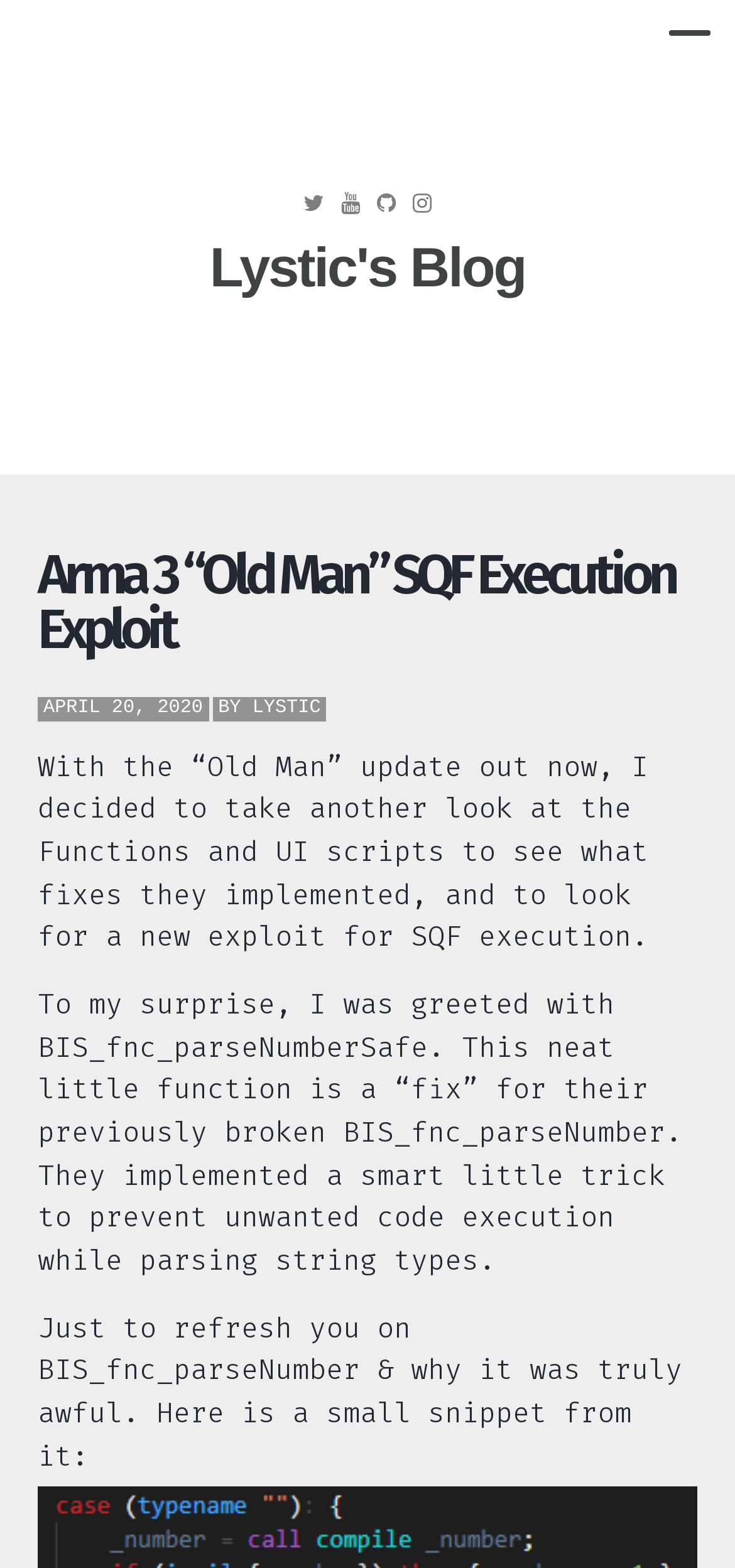Offer a thorough description of the webpage.

The webpage is a blog post titled "Arma 3 “Old Man” SQF Execution Exploit" on Lystic's Blog. At the top, there are several social media links, including Twitter, YouTube, GitHub, and Instagram, aligned horizontally. Below these links, the blog title "Lystic's Blog" is displayed.

The main content of the blog post is headed by a title "Arma 3 “Old Man” SQF Execution Exploit" which spans almost the entire width of the page. Below the title, there is a timestamp indicating the post was published on April 20, 2020, followed by the author's name "LYSTIC".

The blog post consists of three paragraphs of text. The first paragraph discusses the author's investigation into the "Old Man" update and their search for a new exploit for SQF execution. The second paragraph explains a new function called BIS_fnc_parseNumberSafe, which is a fix for the previously broken BIS_fnc_parseNumber function. The third paragraph refreshes the reader's memory on BIS_fnc_parseNumber and its issues, with a snippet of code provided.